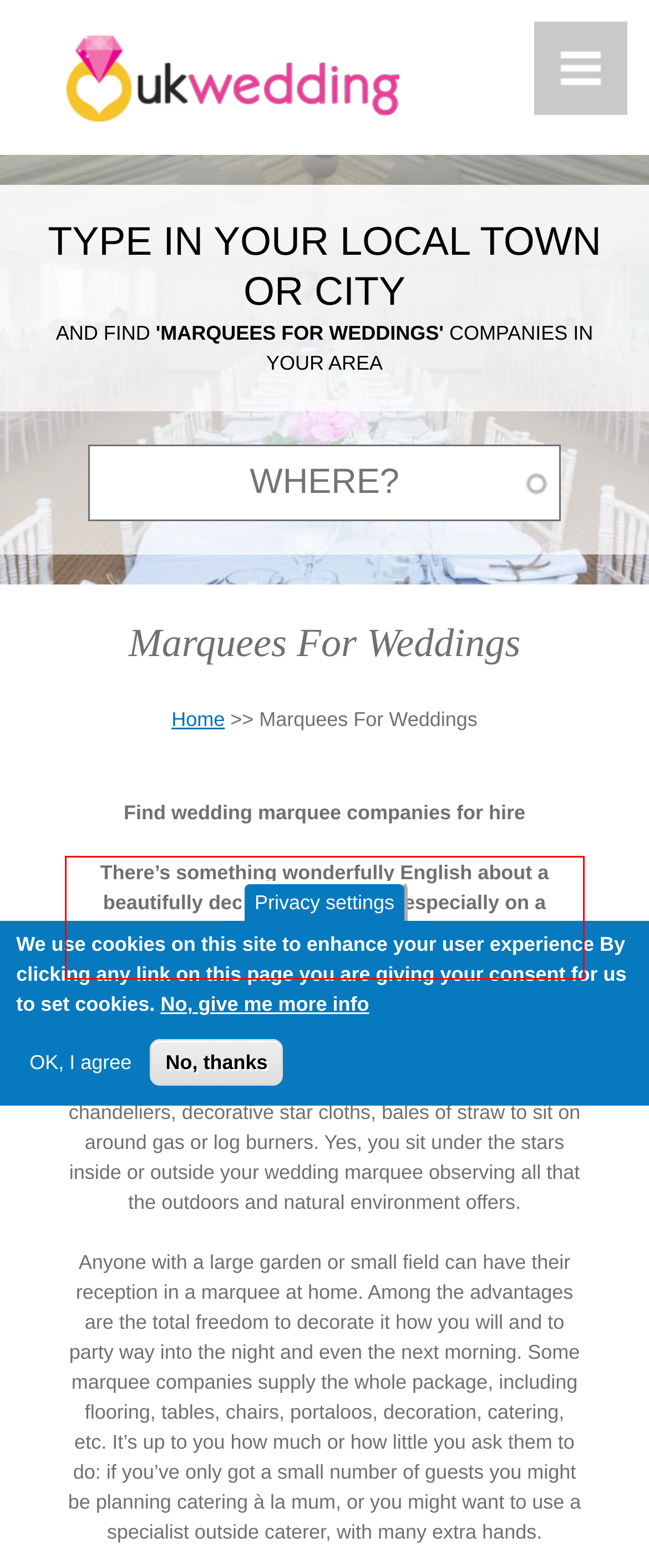Please recognize and transcribe the text located inside the red bounding box in the webpage image.

There’s something wonderfully English about a beautifully decorated marquee, especially on a wonderful summer day, although with super-efficient heaters marquees are also used for winter weddings.